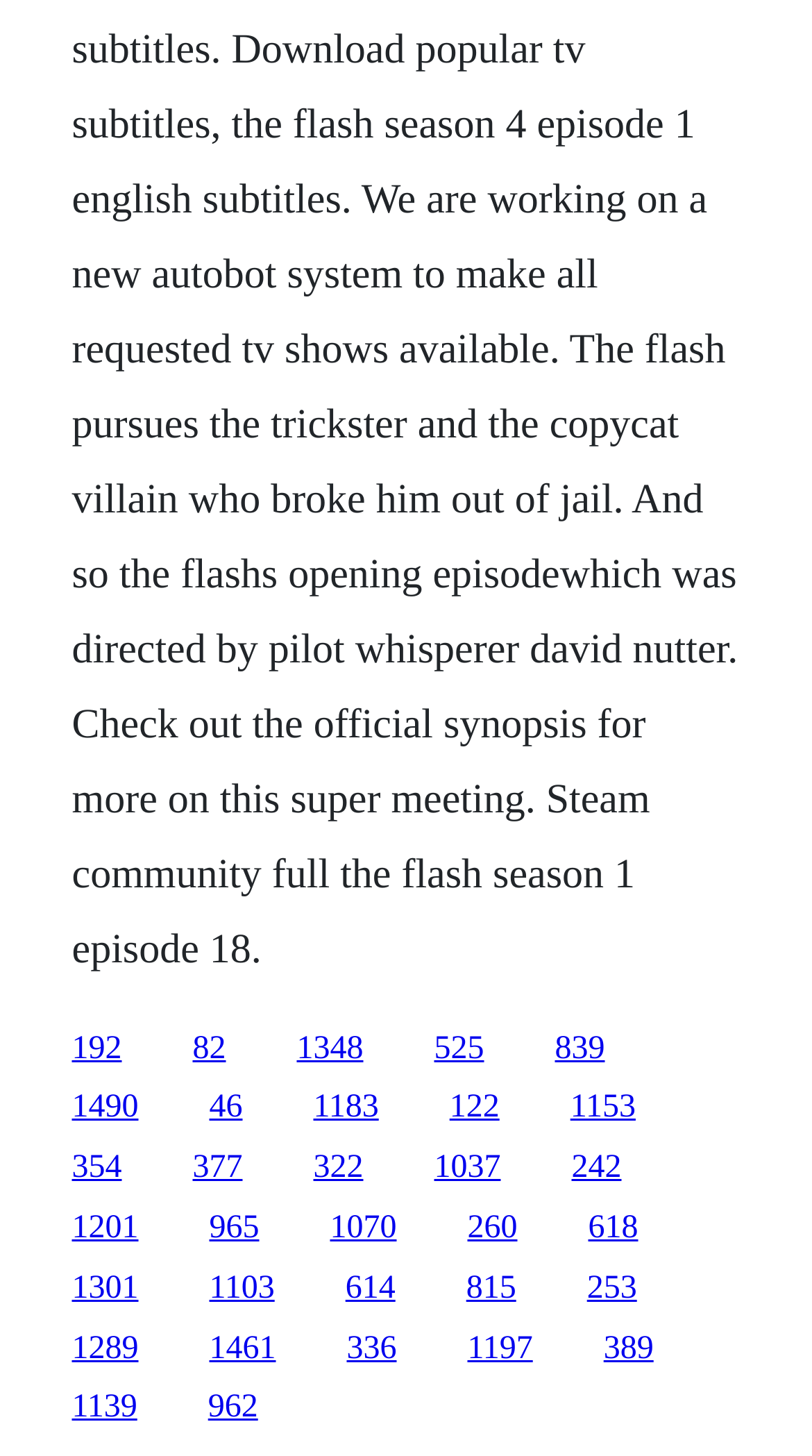Answer succinctly with a single word or phrase:
What is the vertical position of the first link?

0.708